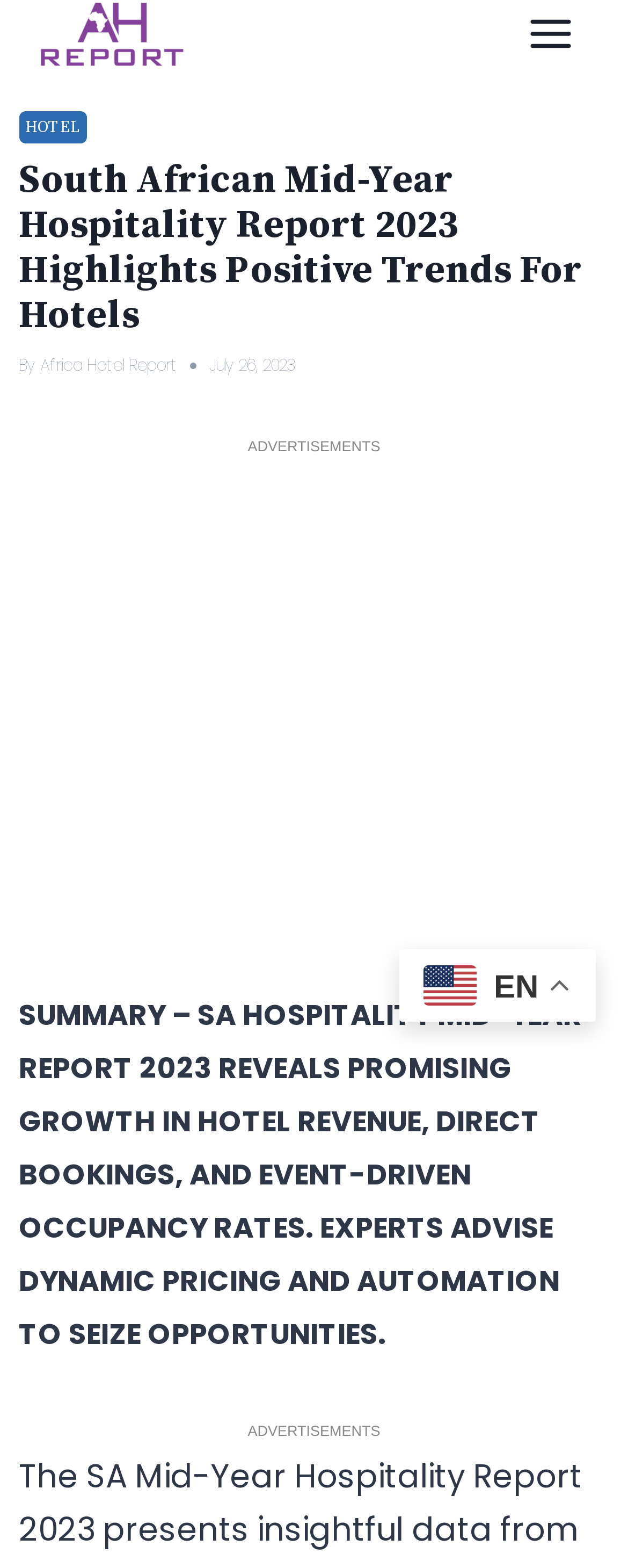Please give a concise answer to this question using a single word or phrase: 
What is the summary of the report about?

Hotel revenue growth